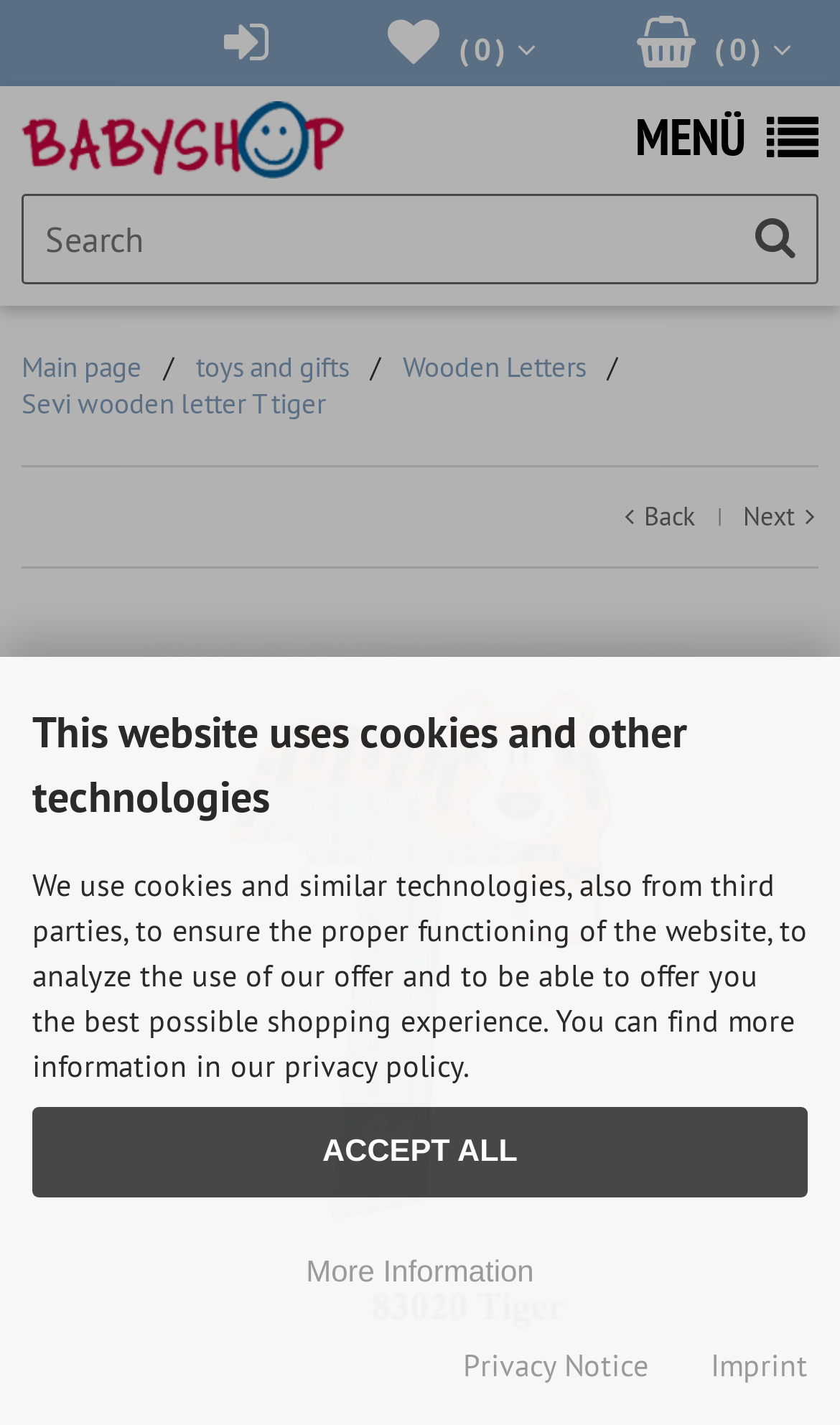Please provide the bounding box coordinate of the region that matches the element description: Privacy Notice. Coordinates should be in the format (top-left x, top-left y, bottom-right x, bottom-right y) and all values should be between 0 and 1.

[0.551, 0.943, 0.772, 0.973]